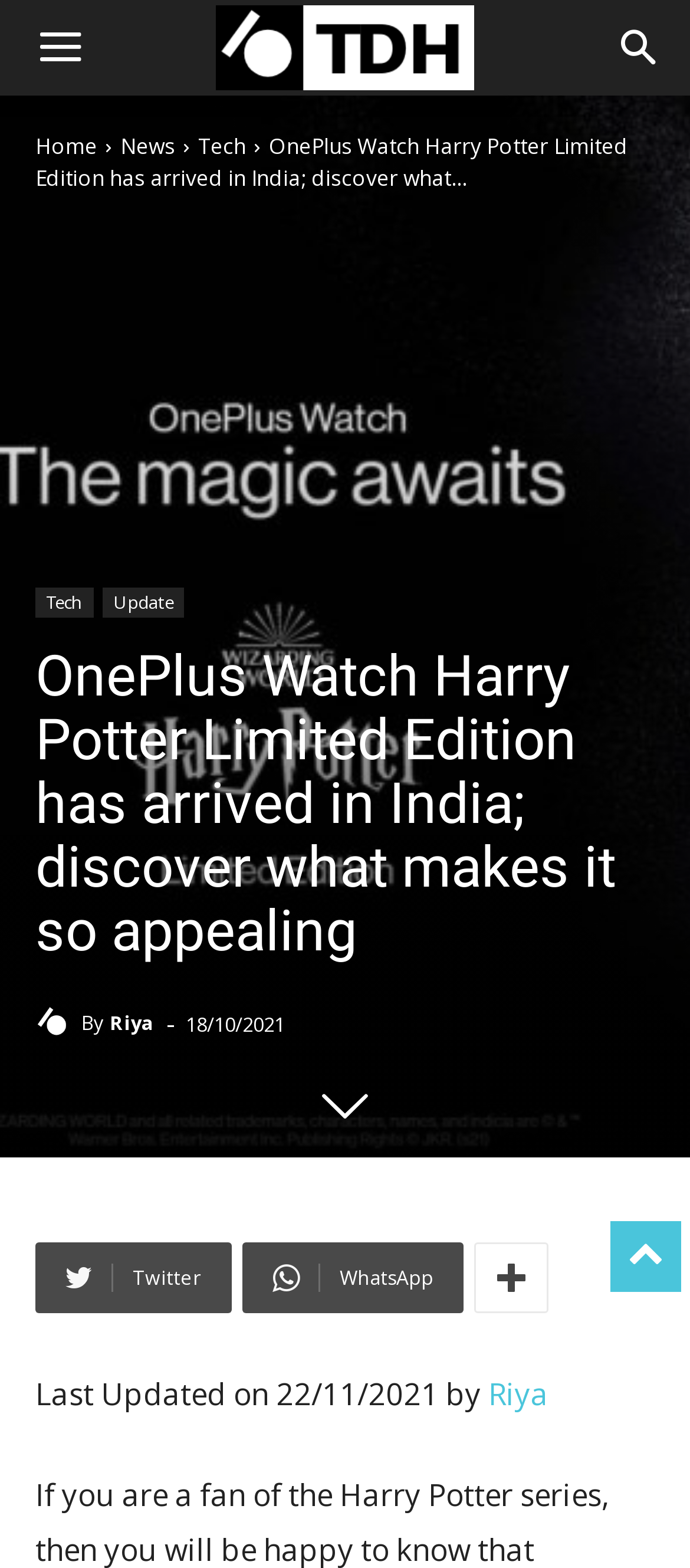Specify the bounding box coordinates of the region I need to click to perform the following instruction: "Share on Twitter". The coordinates must be four float numbers in the range of 0 to 1, i.e., [left, top, right, bottom].

[0.051, 0.792, 0.336, 0.837]